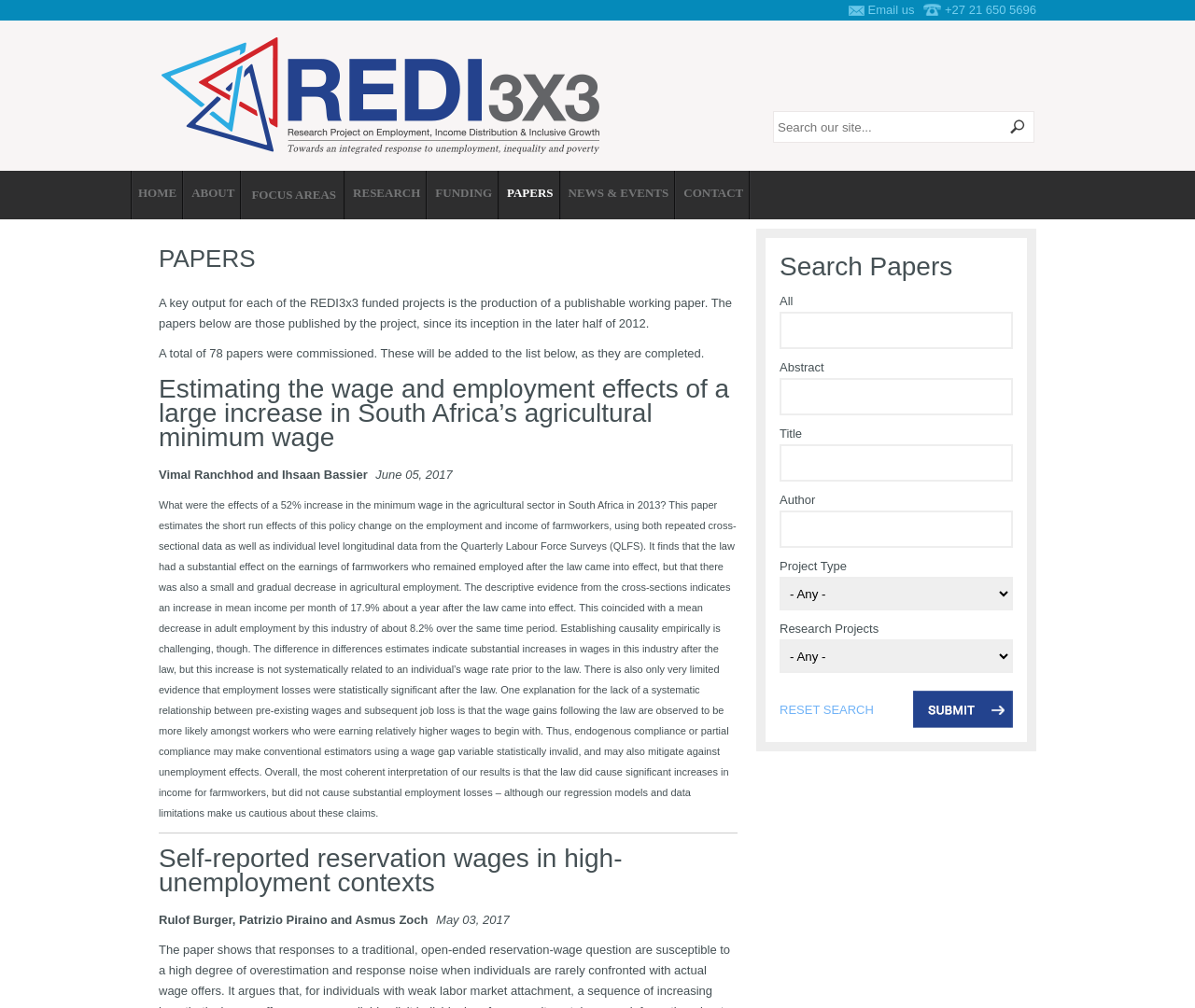Locate the bounding box coordinates of the clickable region necessary to complete the following instruction: "Reset search". Provide the coordinates in the format of four float numbers between 0 and 1, i.e., [left, top, right, bottom].

[0.652, 0.694, 0.736, 0.731]